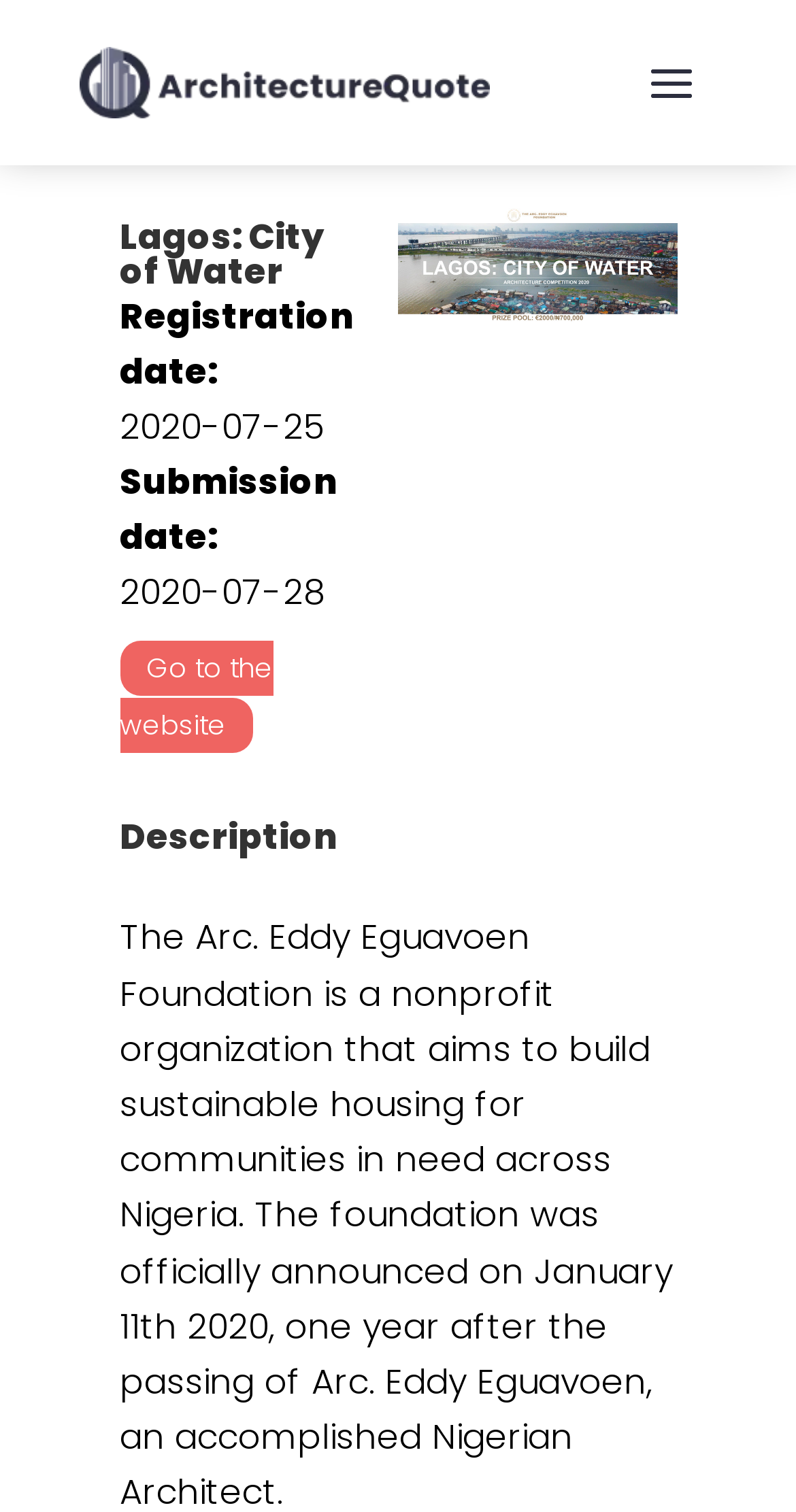Give a one-word or short phrase answer to the question: 
What is the type of image displayed on the webpage?

competition